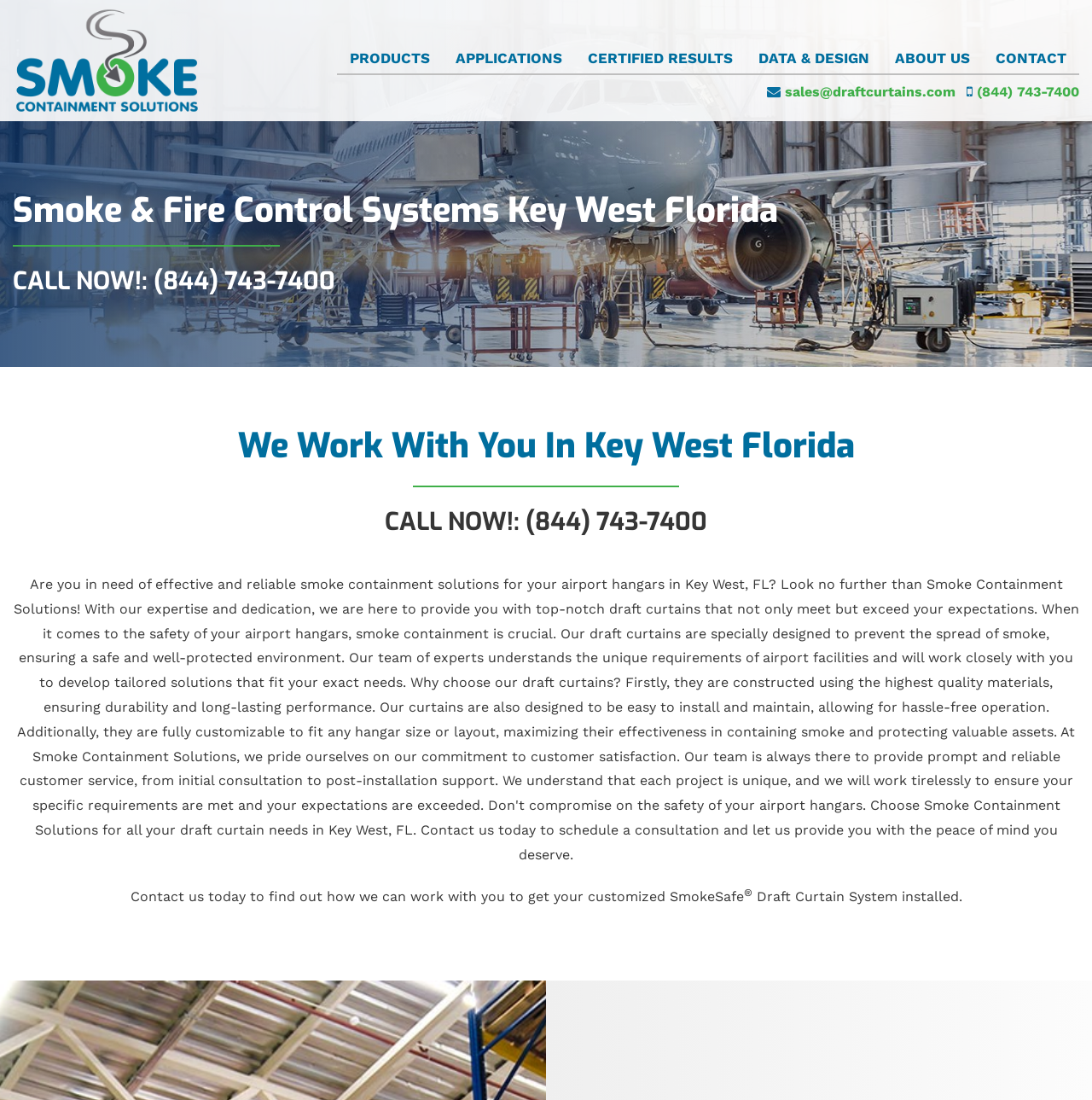Please identify the bounding box coordinates of the region to click in order to complete the given instruction: "View 2024 ASCAP Composers’ Choice Awards". The coordinates should be four float numbers between 0 and 1, i.e., [left, top, right, bottom].

None